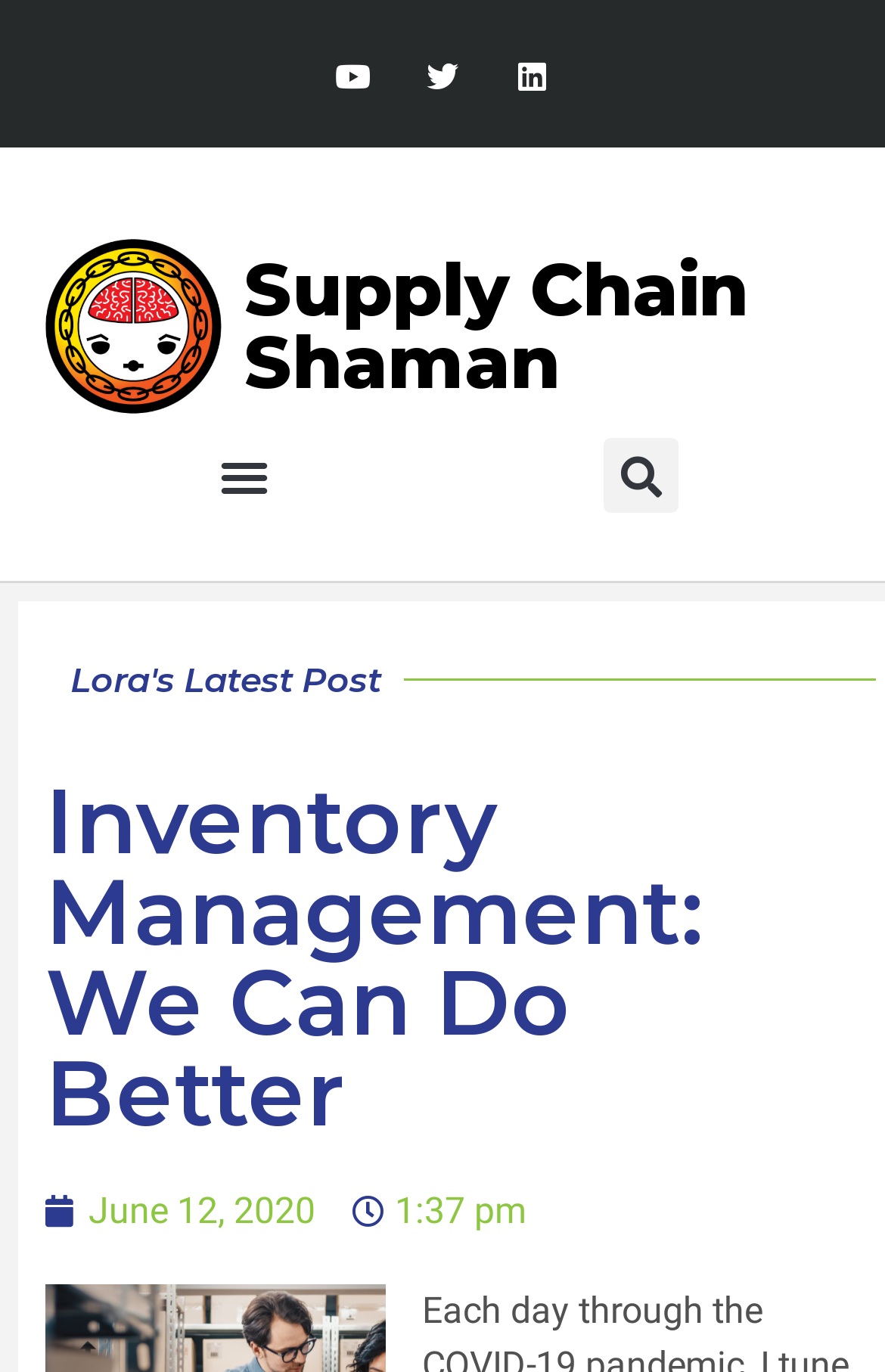Please identify the primary heading on the webpage and return its text.

Supply Chain Shaman